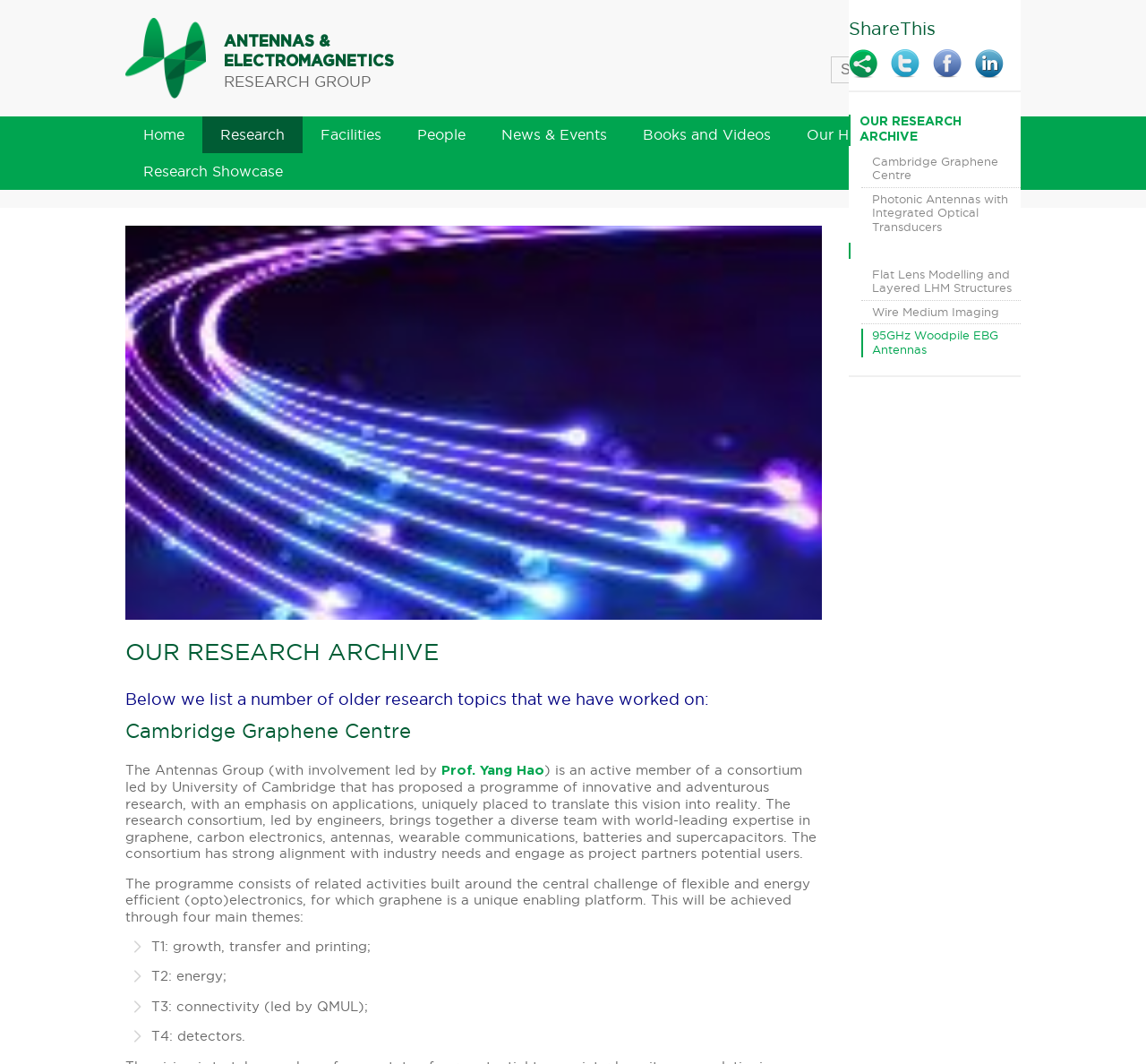Identify the bounding box for the given UI element using the description provided. Coordinates should be in the format (top-left x, top-left y, bottom-right x, bottom-right y) and must be between 0 and 1. Here is the description: Kalista's BIPOC Baddies

None